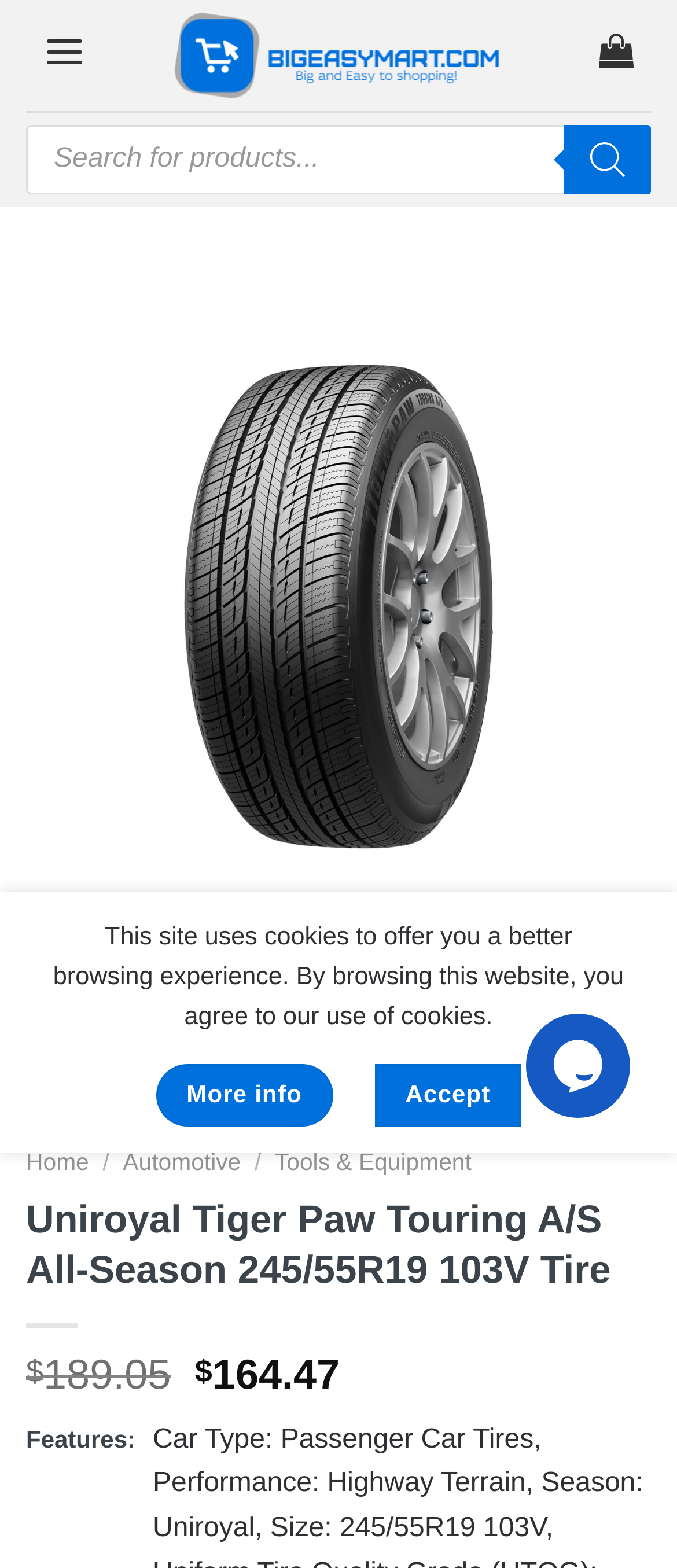Locate and extract the headline of this webpage.

Uniroyal Tiger Paw Touring A/S All-Season 245/55R19 103V Tire